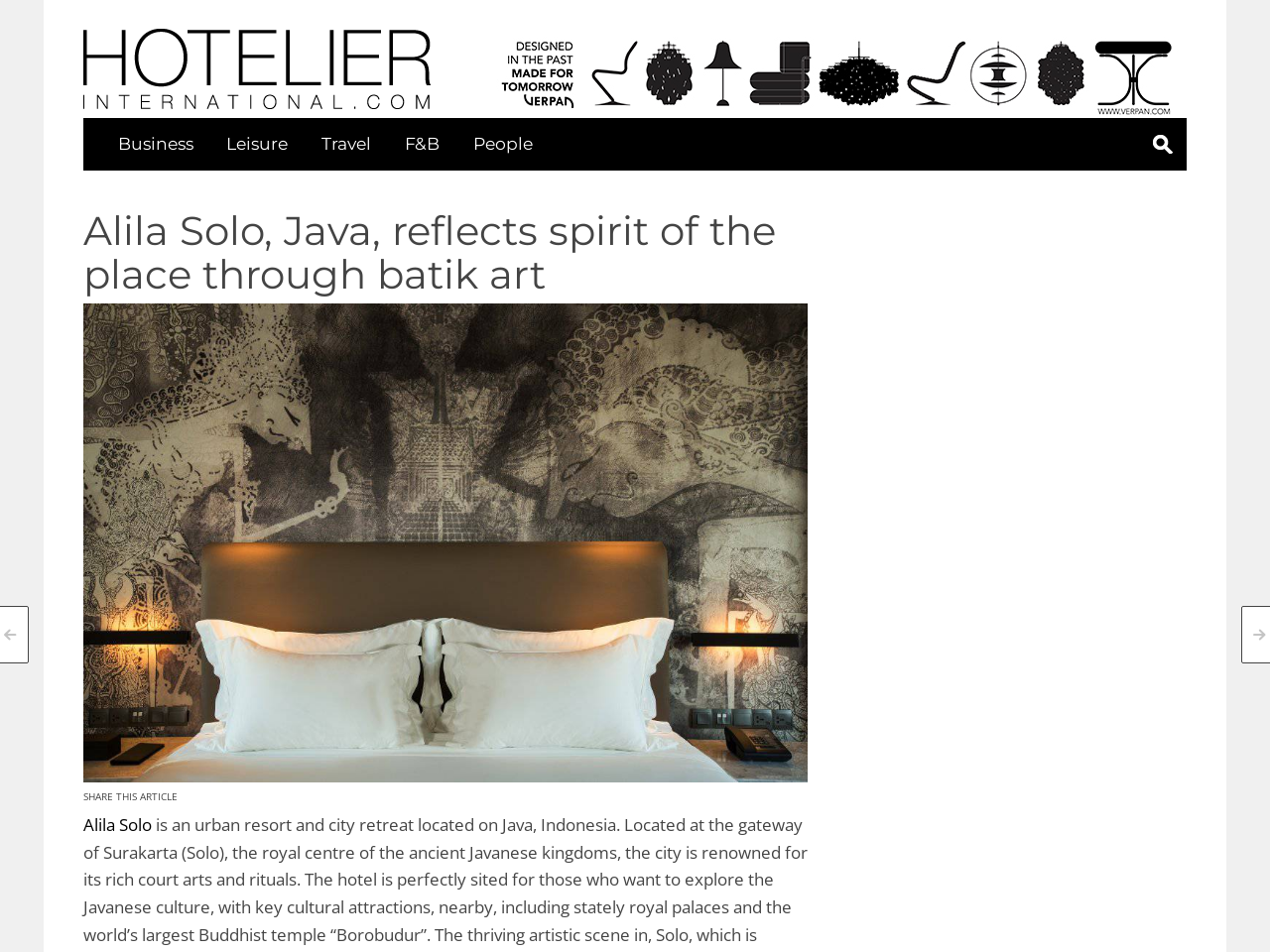Summarize the contents and layout of the webpage in detail.

The webpage appears to be an article about a hotel, specifically the Alila Solo in Java, which reflects the spirit of the place through batik art. 

At the top of the page, there is a logo of Hotelier International, accompanied by a link and an image. Below this, there are five links arranged horizontally, labeled as "Business", "Leisure", "Travel", "F&B", and "People". 

To the right of these links, there is a search bar with a label "Search for:" and a button labeled "Search". 

The main content of the page is an article with a heading "Alila Solo, Java, reflects spirit of the place through batik art". The article is divided into sections, with a "Post navigation" heading at the bottom. Below this heading, there is a section with a "SHARE THIS ARTICLE" label and a link to "Alila Solo".